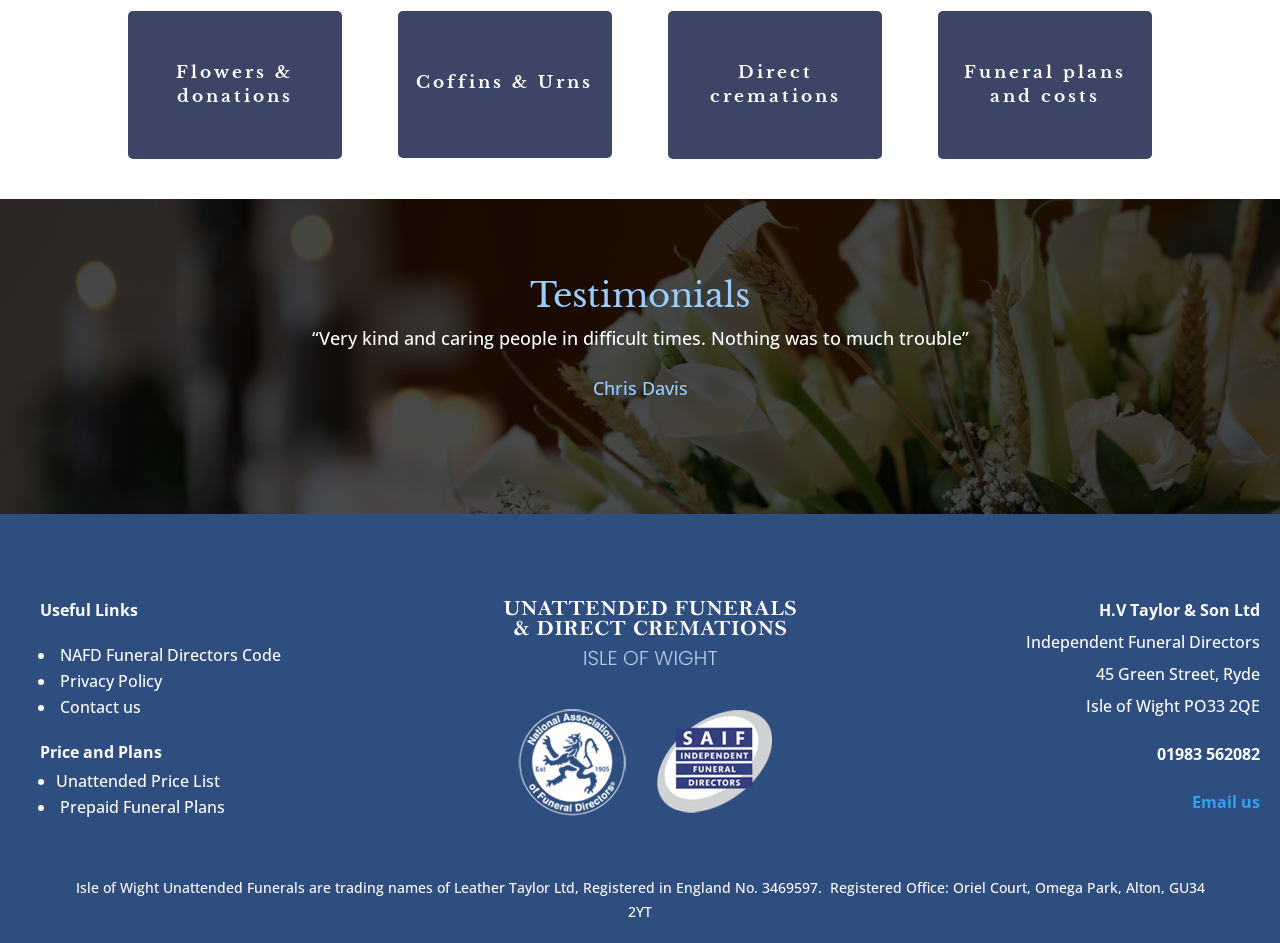What is the name of the person who gave a testimonial?
Look at the image and answer the question using a single word or phrase.

Chris Davis